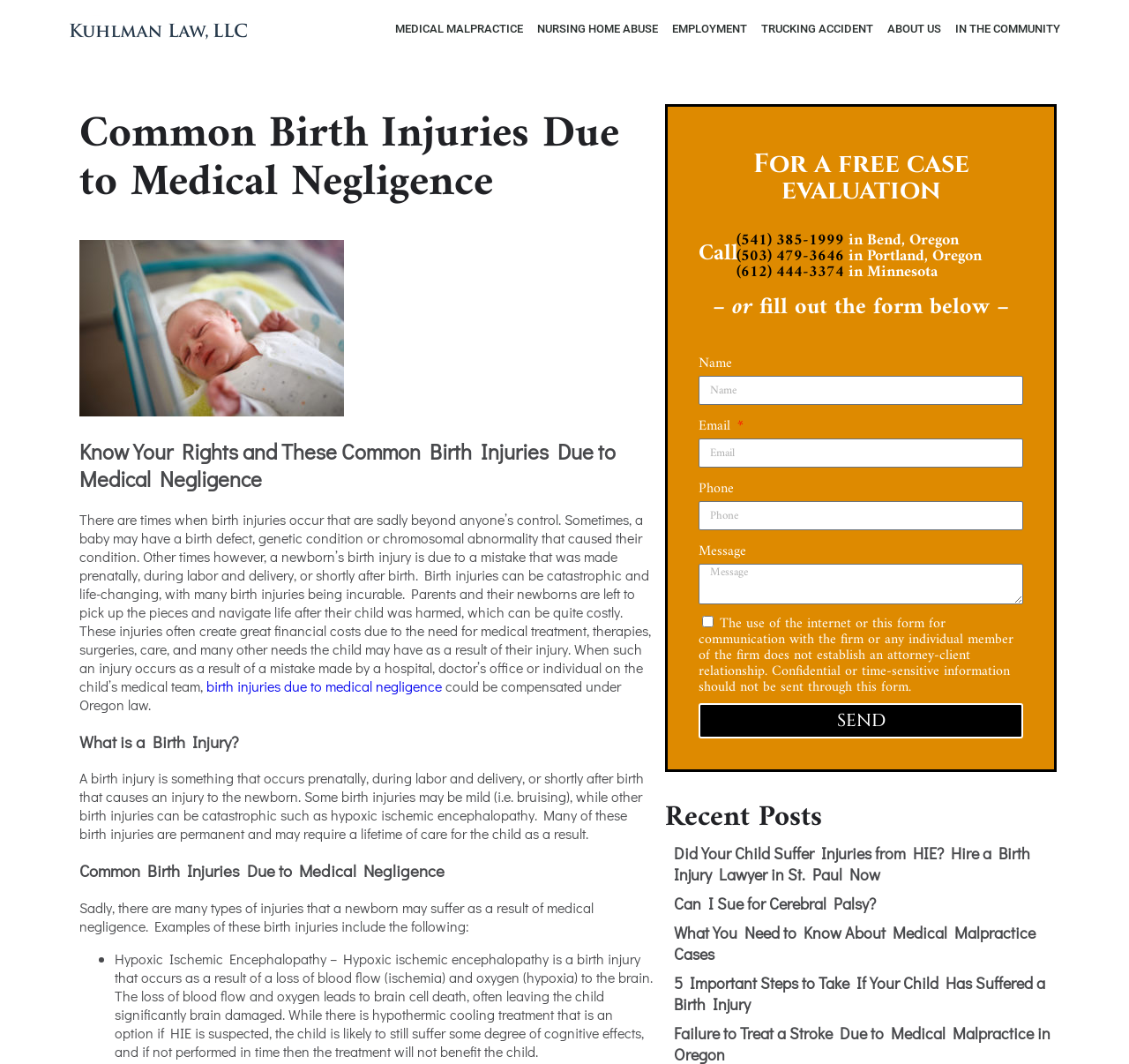Please find the bounding box coordinates of the element that needs to be clicked to perform the following instruction: "Fill out the form with your name". The bounding box coordinates should be four float numbers between 0 and 1, represented as [left, top, right, bottom].

[0.619, 0.353, 0.906, 0.381]